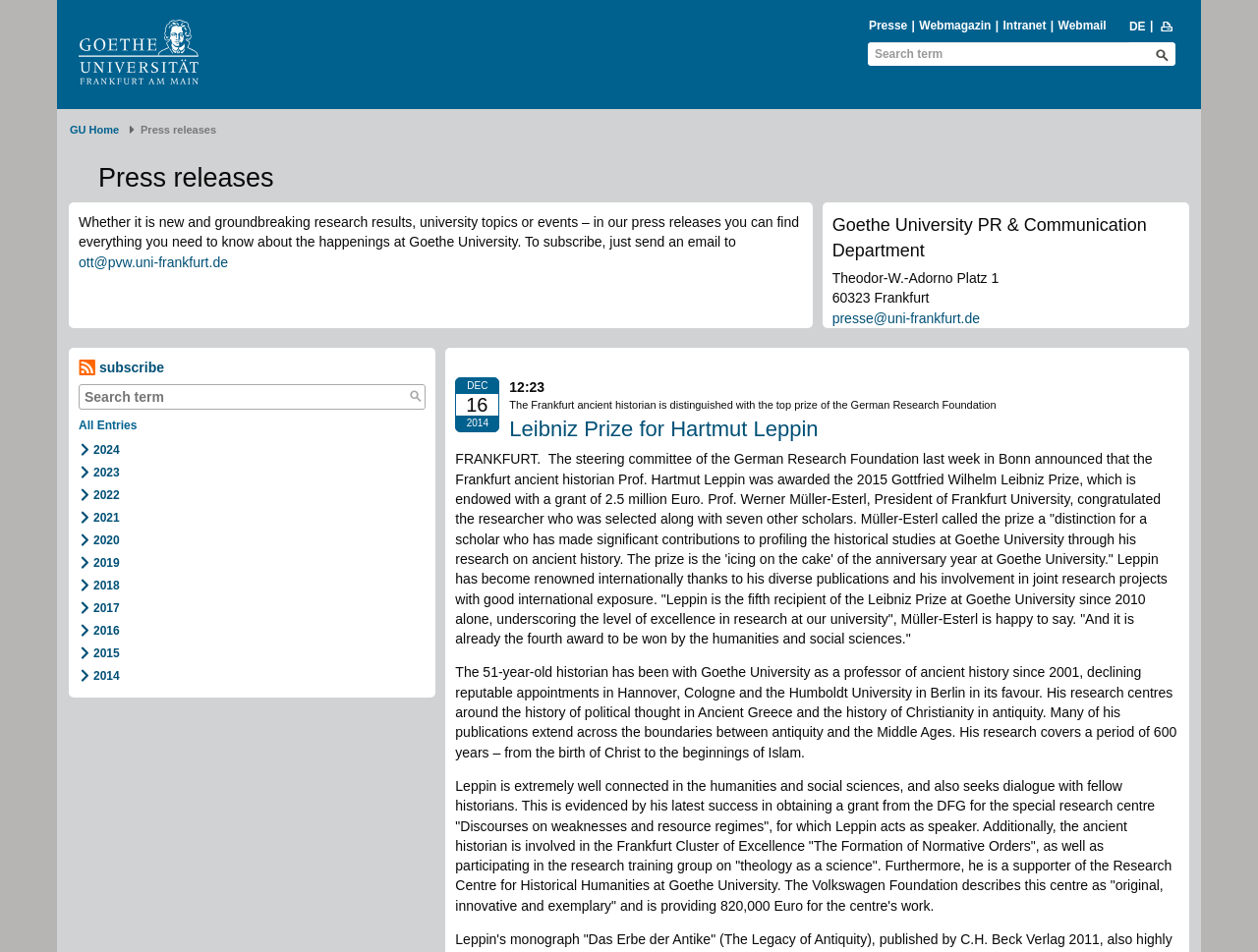What is the name of the university?
Look at the image and respond with a single word or a short phrase.

Goethe University